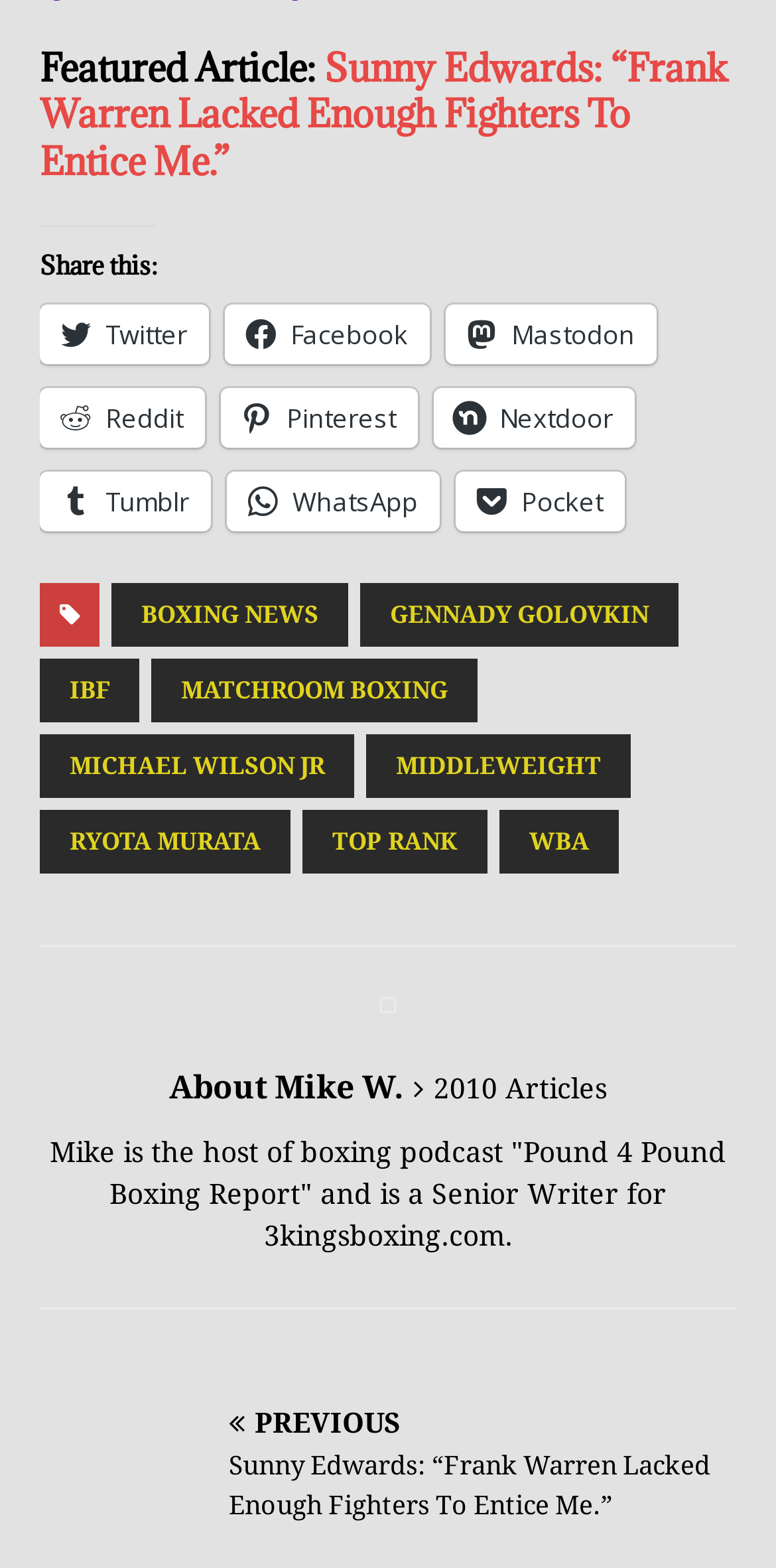Please identify the bounding box coordinates of the area I need to click to accomplish the following instruction: "Learn more about Mike W".

[0.218, 0.681, 0.521, 0.705]